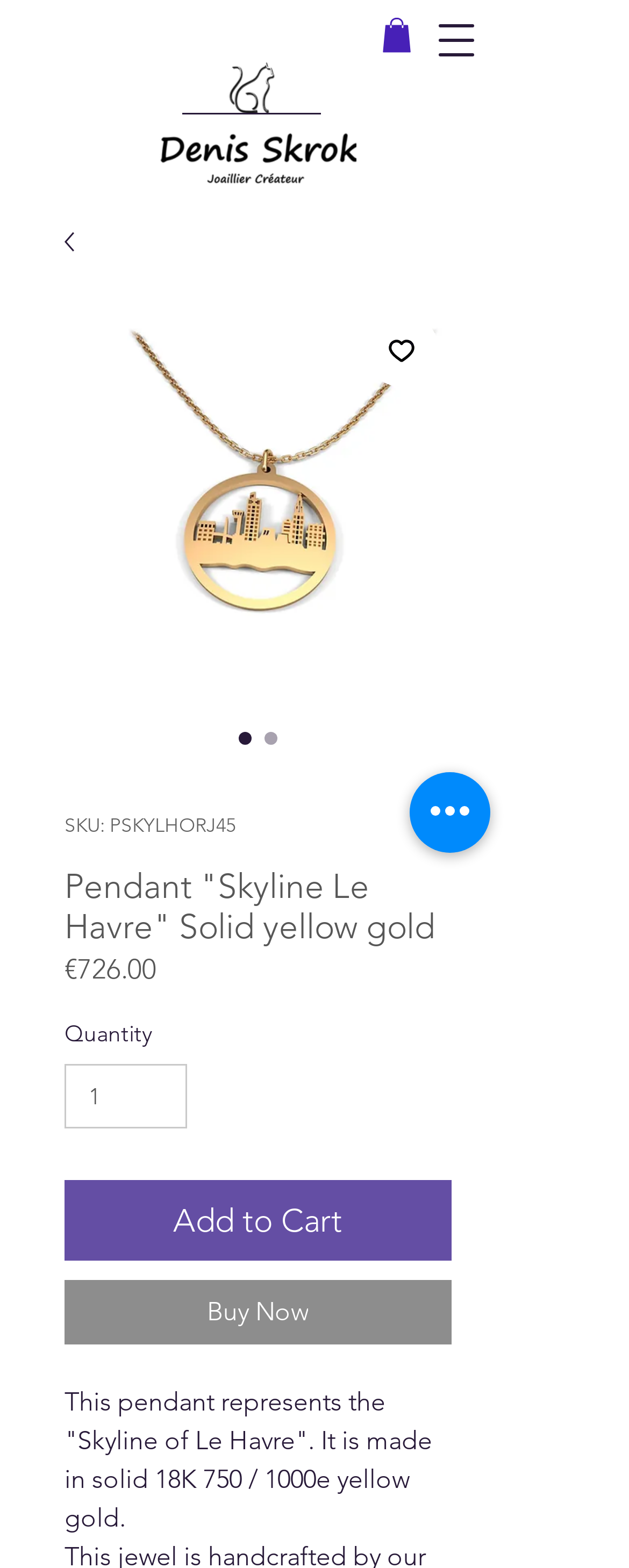Based on the element description: "aria-label="Open navigation menu"", identify the bounding box coordinates for this UI element. The coordinates must be four float numbers between 0 and 1, listed as [left, top, right, bottom].

[0.662, 0.0, 0.79, 0.051]